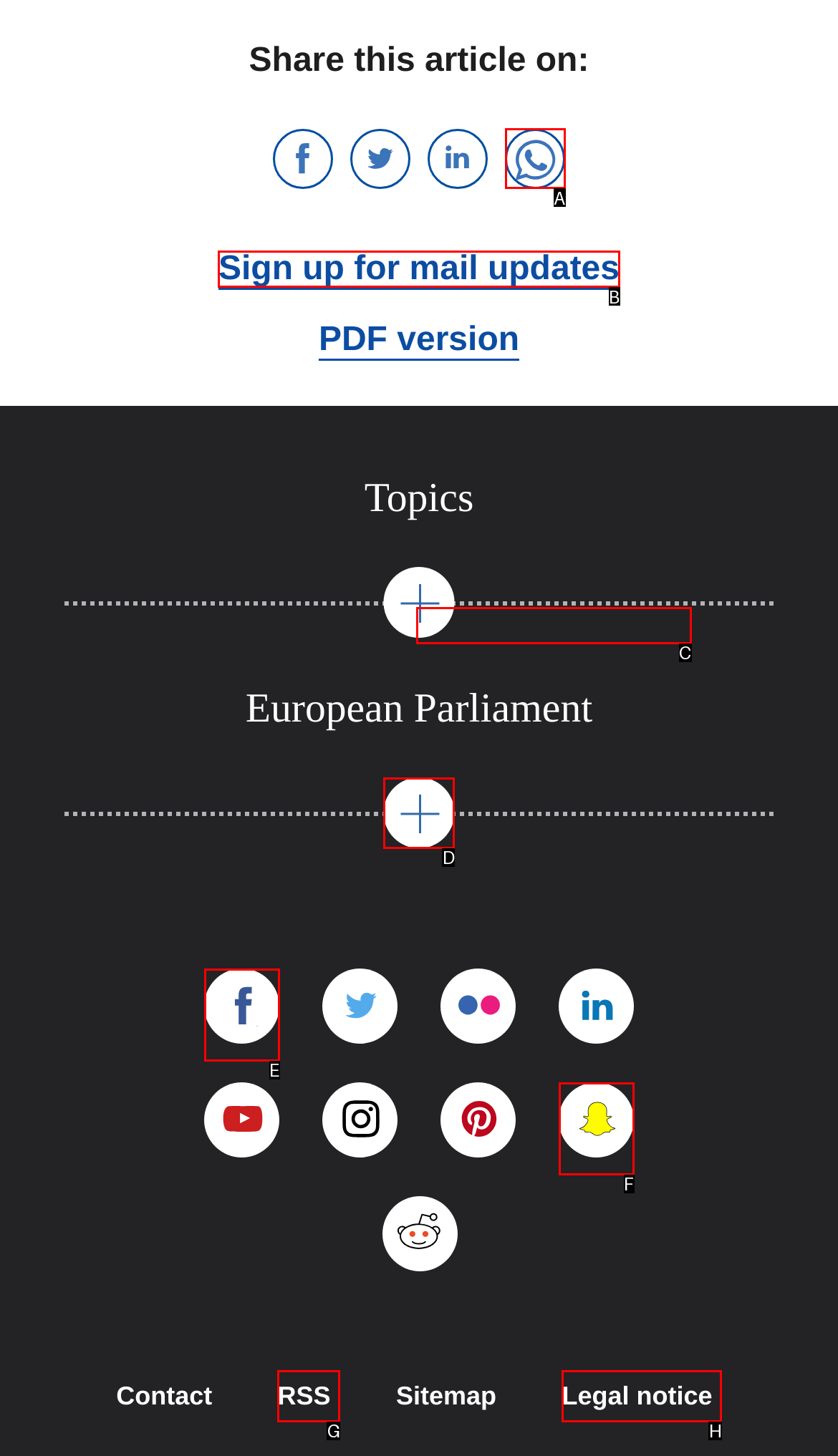For the instruction: View menu: News, which HTML element should be clicked?
Respond with the letter of the appropriate option from the choices given.

C